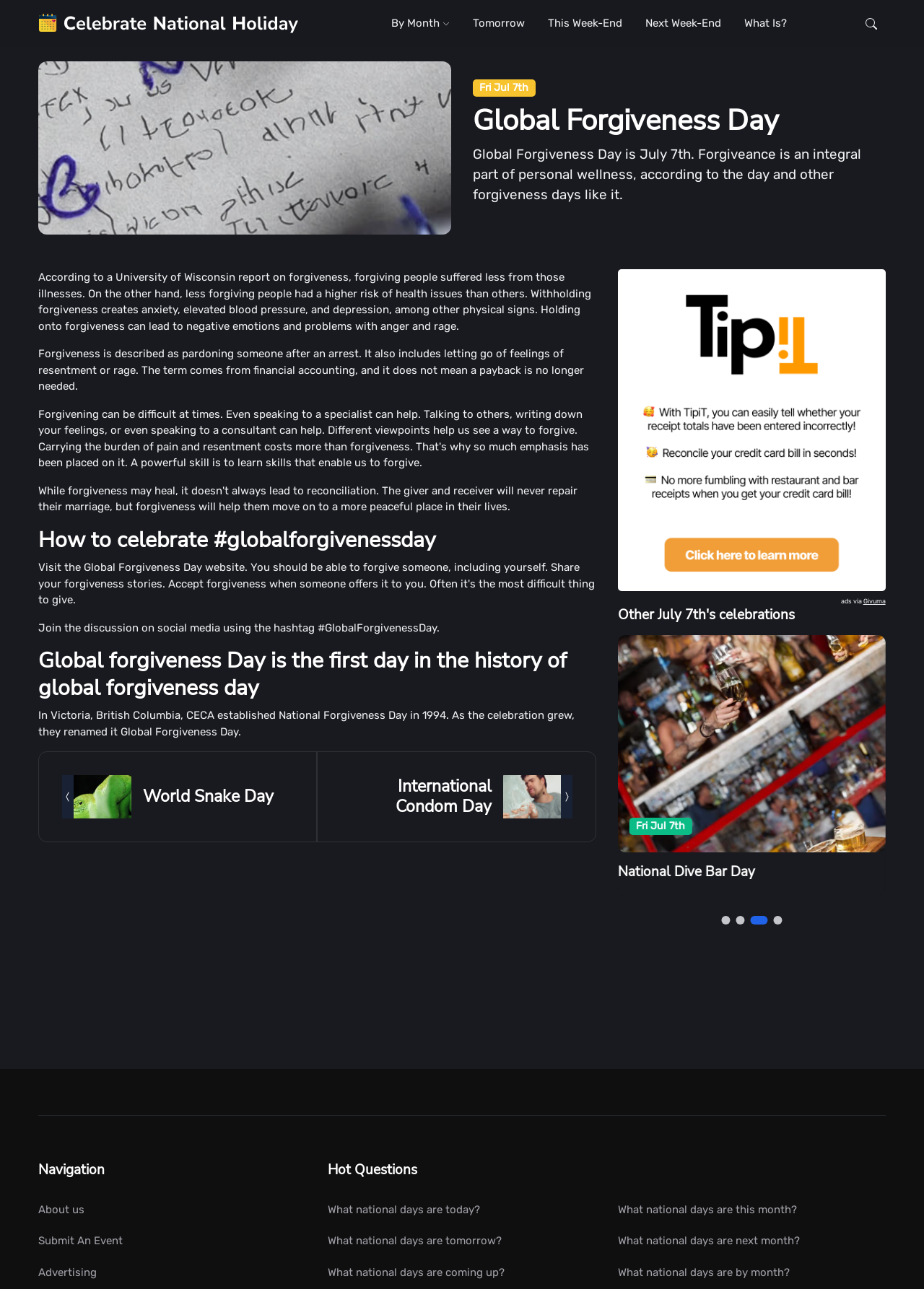Predict the bounding box for the UI component with the following description: "What national days are today?".

[0.355, 0.932, 0.645, 0.954]